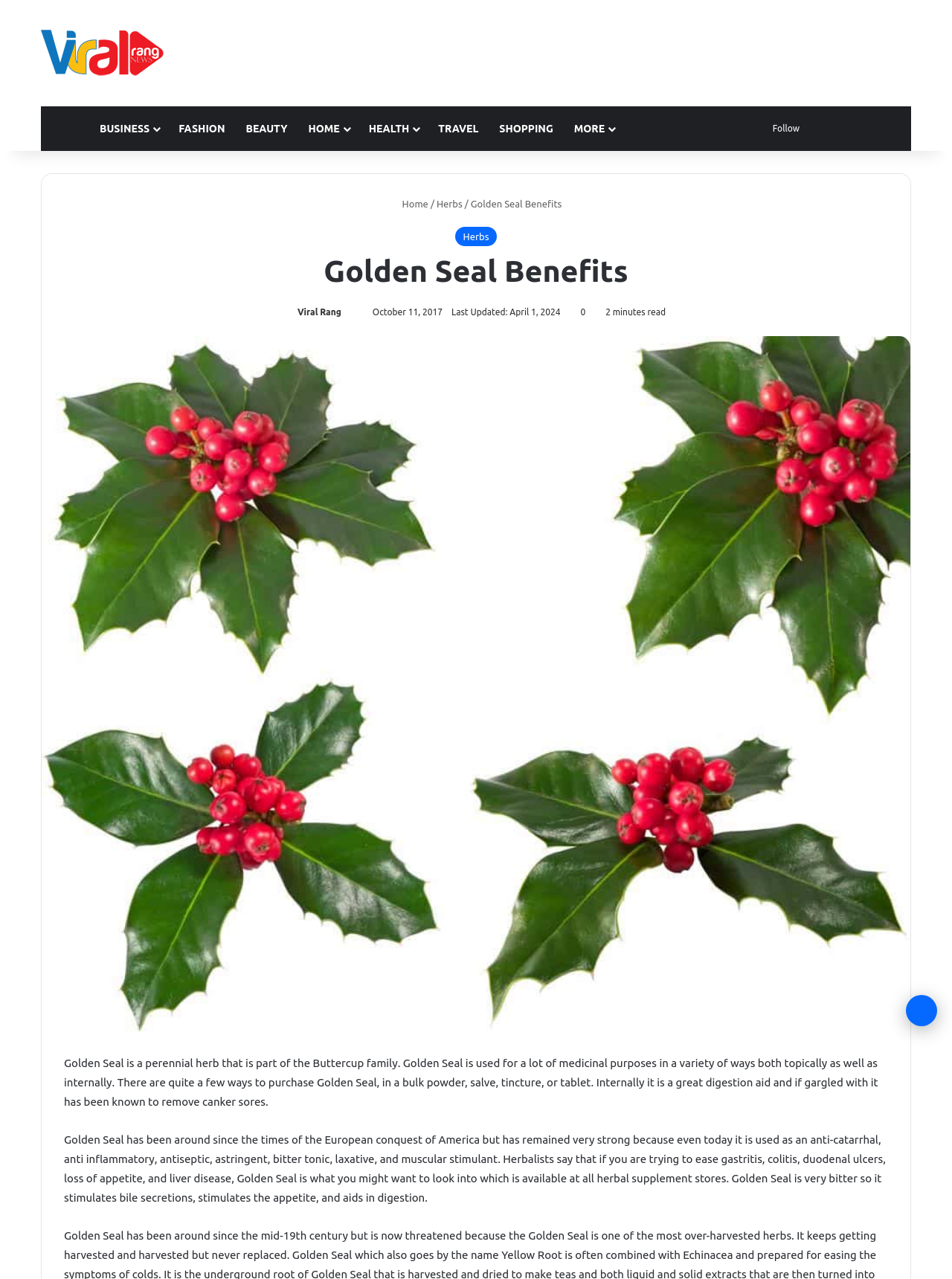Specify the bounding box coordinates of the element's region that should be clicked to achieve the following instruction: "Read more about Golden Seal Benefits". The bounding box coordinates consist of four float numbers between 0 and 1, in the format [left, top, right, bottom].

[0.494, 0.155, 0.59, 0.163]